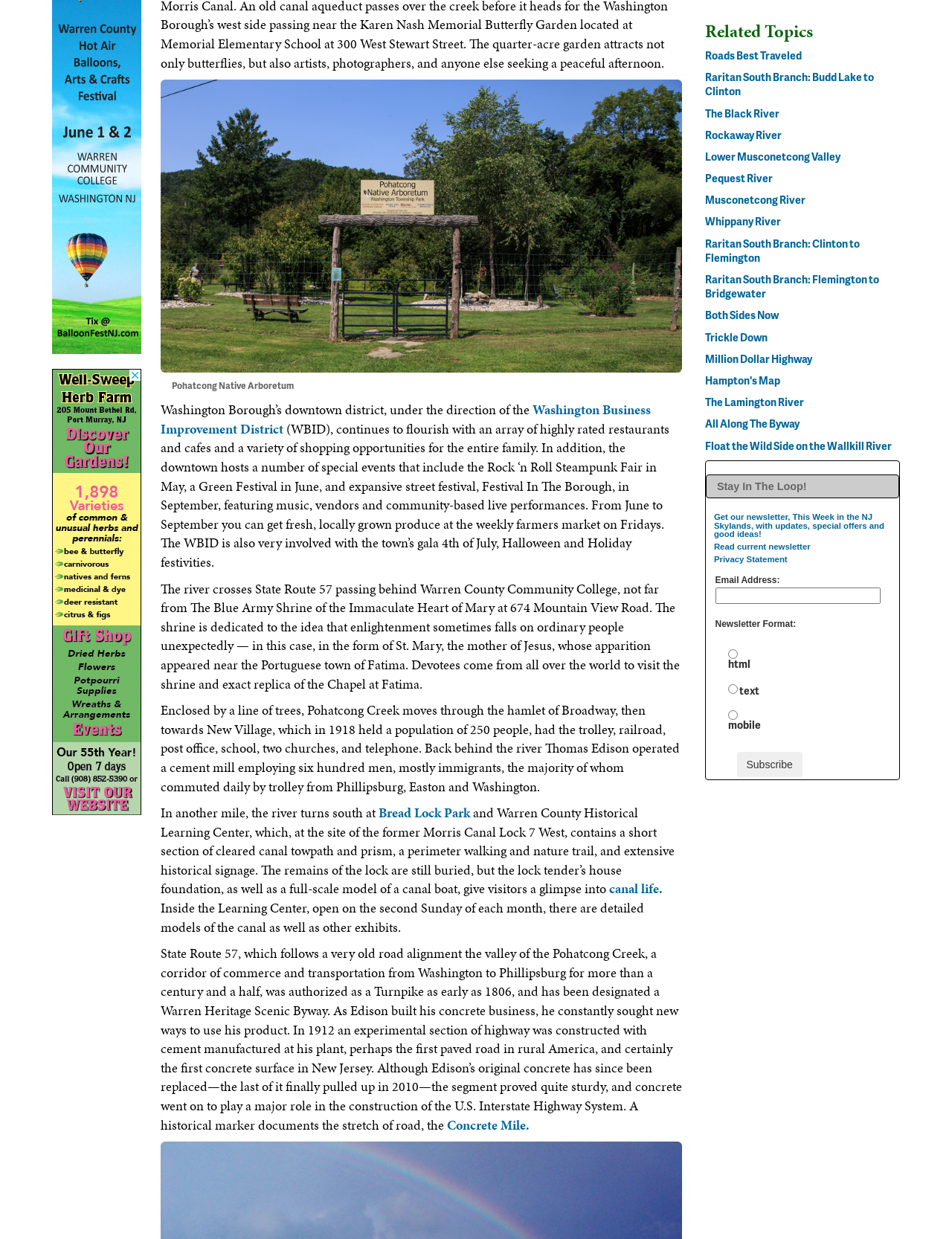Find the bounding box coordinates of the area that needs to be clicked in order to achieve the following instruction: "Go to About page". The coordinates should be specified as four float numbers between 0 and 1, i.e., [left, top, right, bottom].

None